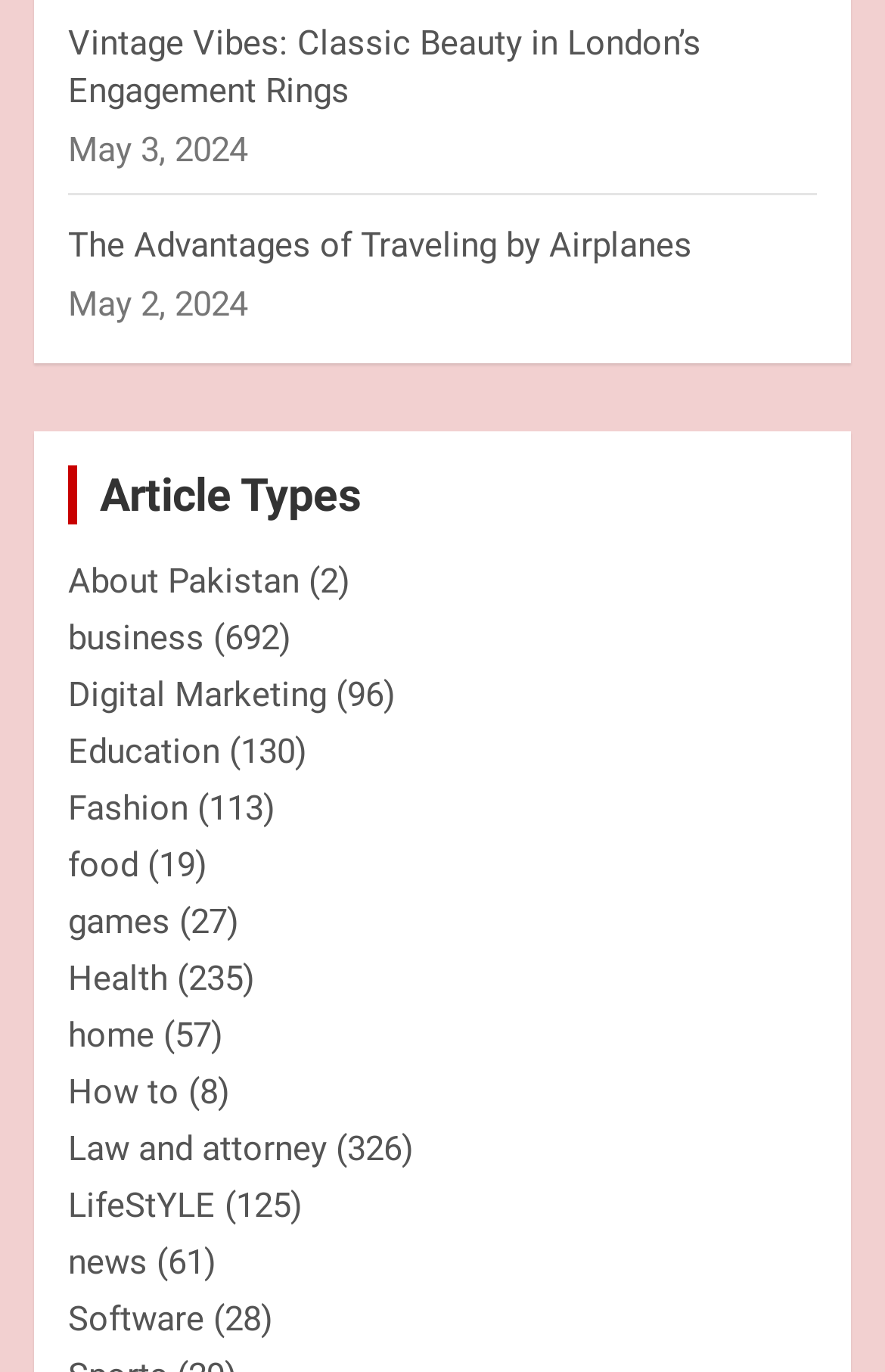Can you give a detailed response to the following question using the information from the image? What is the second article type listed?

I looked at the list of article types under the 'Article Types' heading and found that the second one is 'About Pakistan'.